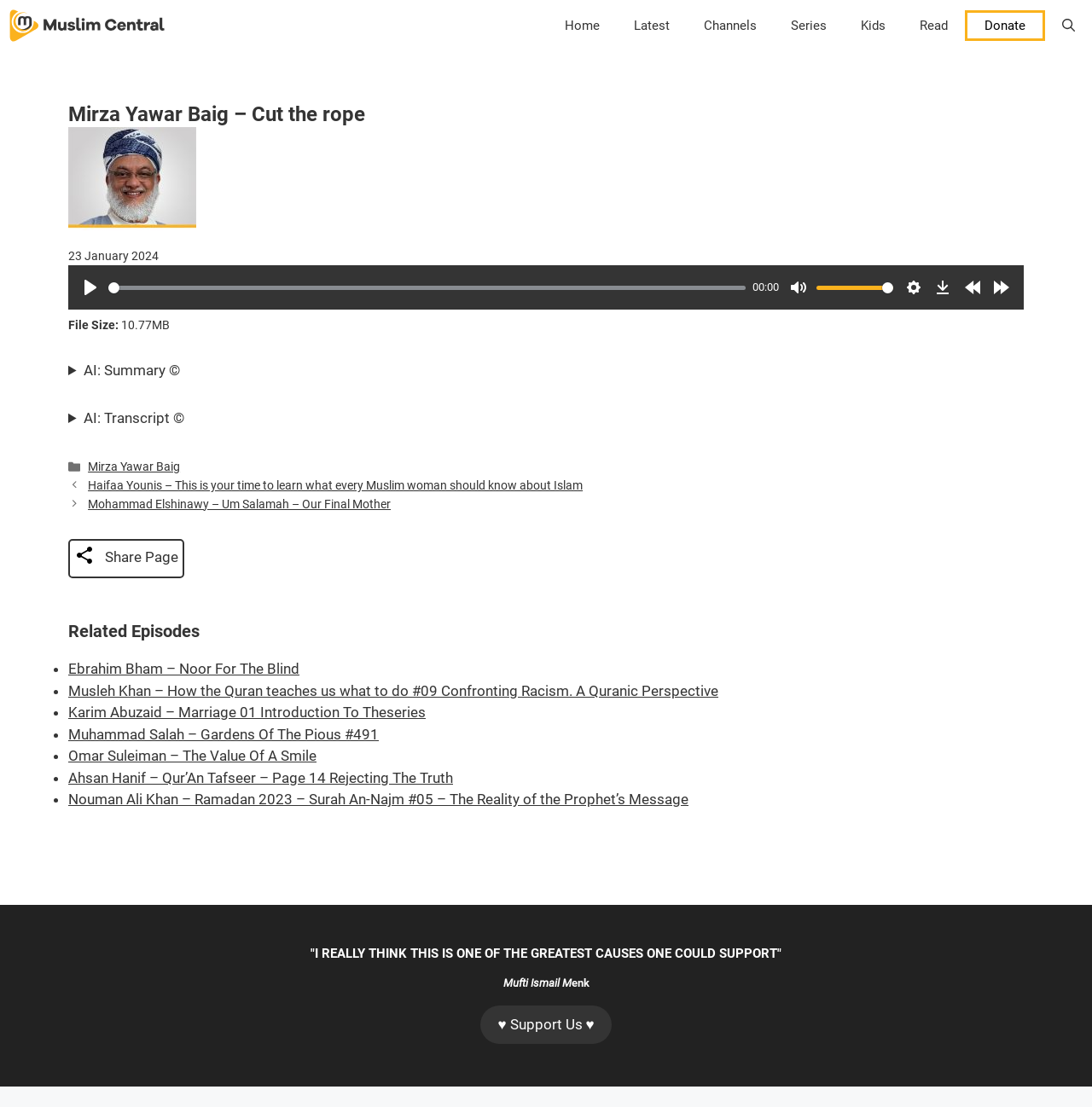Refer to the screenshot and answer the following question in detail:
What is the file size of the audio?

The file size of the audio is obtained from the static text 'File Size: 10.77MB' which is located below the audio player, providing information about the audio file.